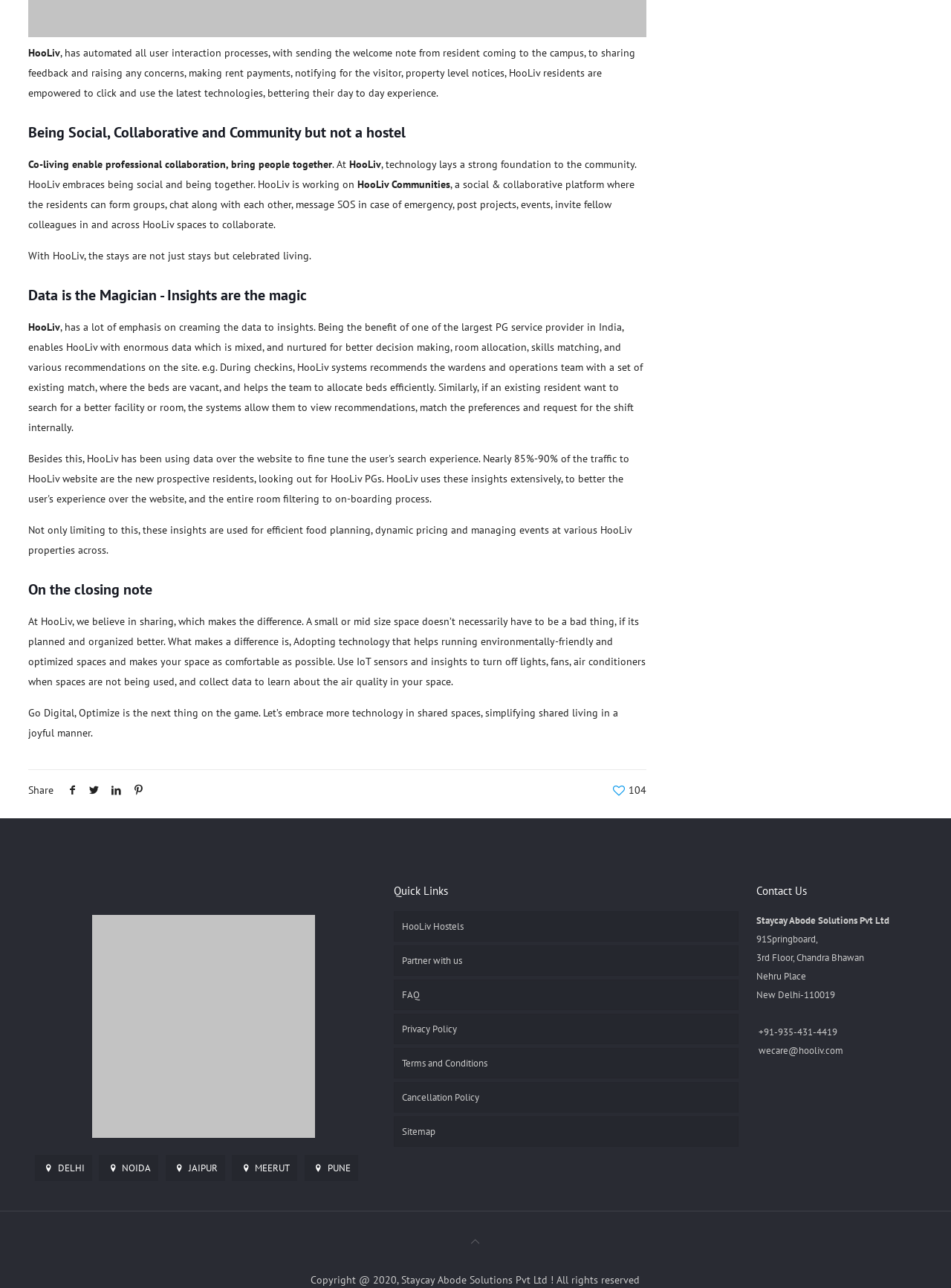What is the purpose of IoT sensors in HooLiv? Using the information from the screenshot, answer with a single word or phrase.

Optimizing spaces